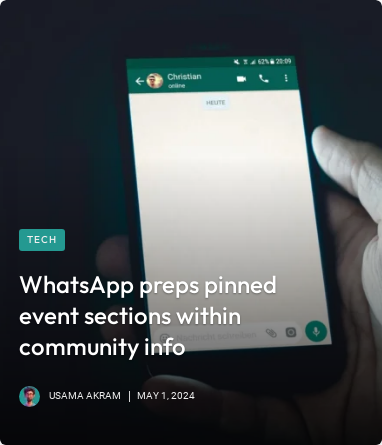Craft a detailed explanation of the image.

The image depicts a close-up view of a smartphone held in a person's hand, showcasing a WhatsApp chat interface. The screen displays a conversation with a contact named "Christian," indicating that the contact is currently online. The background is subtly lit, enhancing the focus on the phone. Accompanying the image is a header labeled "TECH," indicating its relevance to technology-related news. Below the image, the article title reads, "WhatsApp preps pinned event sections within community info," suggesting a feature update for WhatsApp. The author of the article is Usama Akram, dated May 1, 2024, indicating recent advancements within the app's functionalities related to event management in community settings.